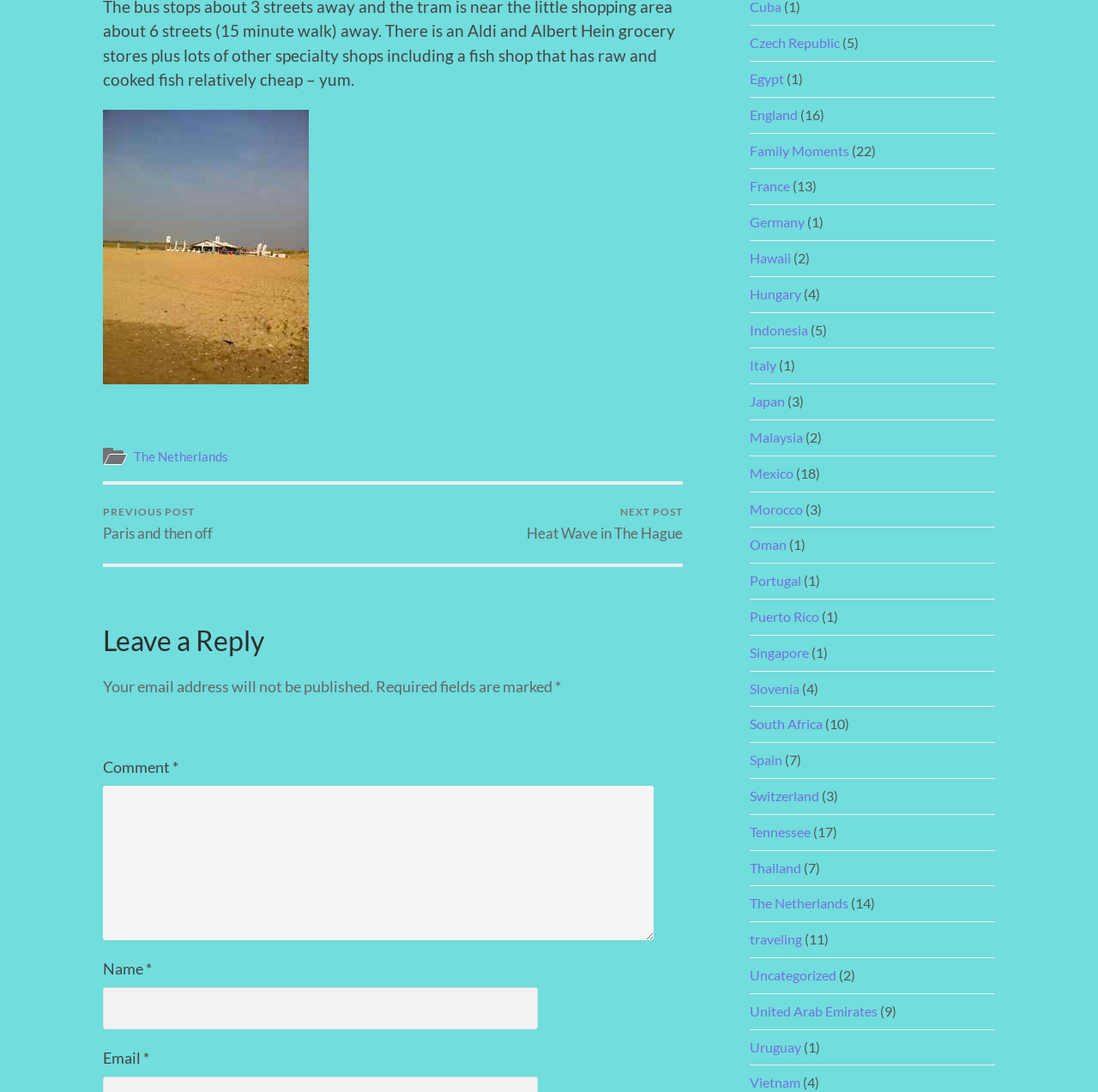Please provide a brief answer to the question using only one word or phrase: 
How many comments are there for the post 'The Netherlands'?

14